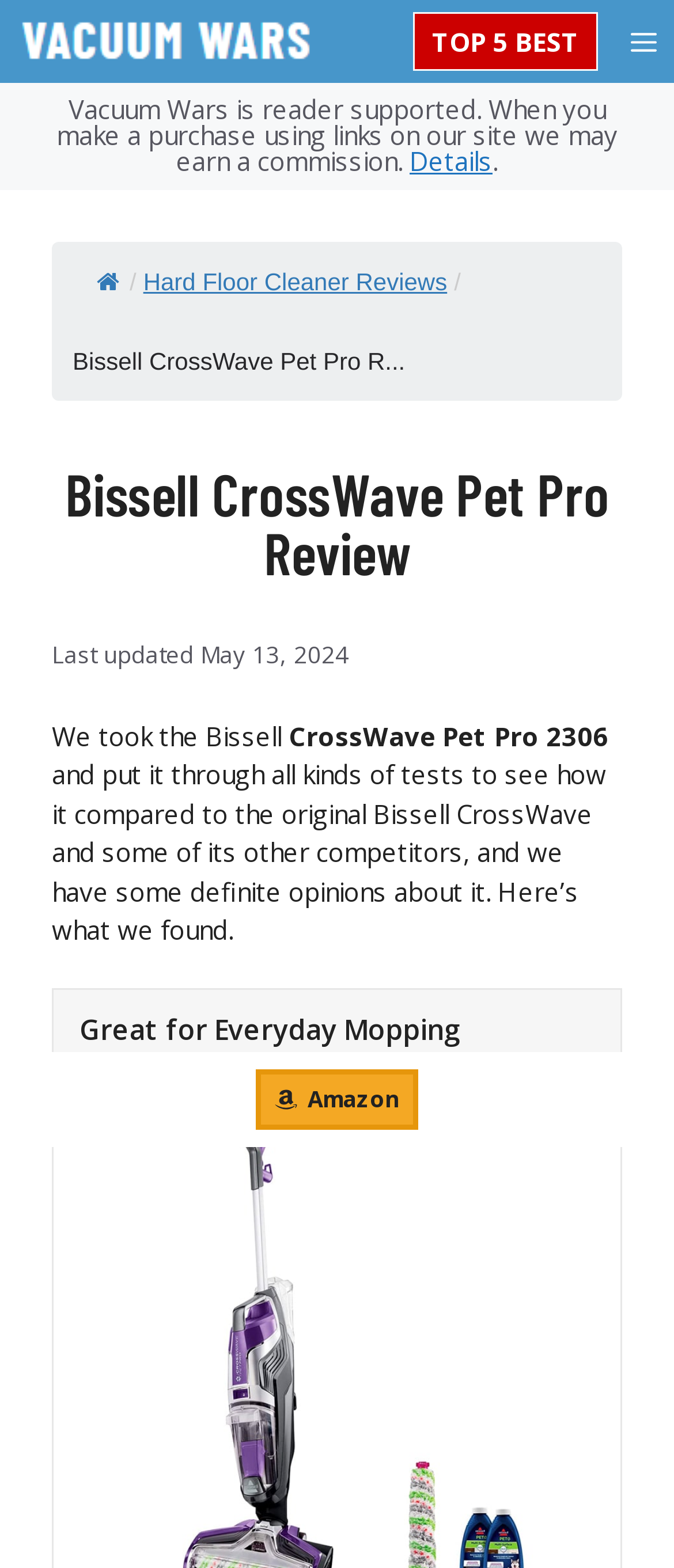Using the element description: "title="Vacuum Wars"", determine the bounding box coordinates for the specified UI element. The coordinates should be four float numbers between 0 and 1, [left, top, right, bottom].

[0.026, 0.011, 0.464, 0.042]